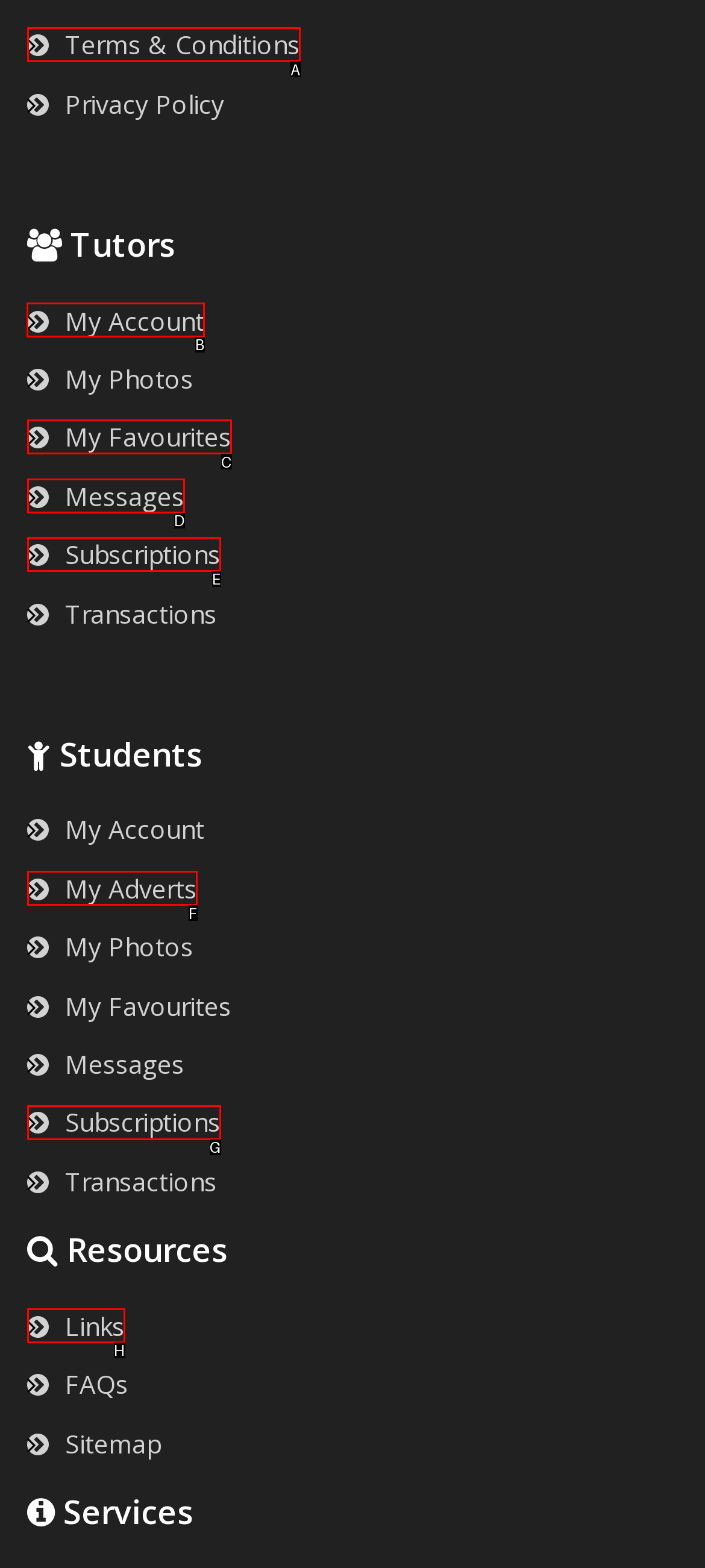For the task: Access My Account, tell me the letter of the option you should click. Answer with the letter alone.

B